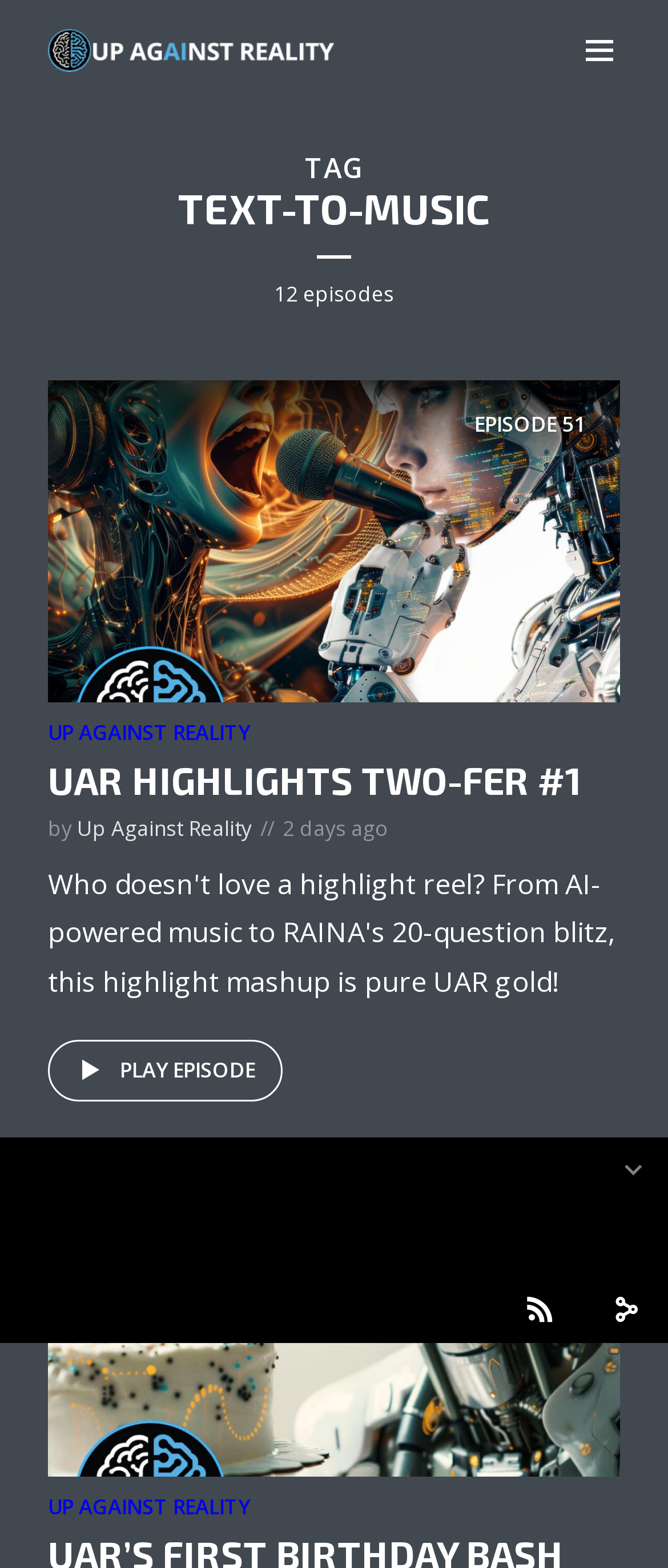Provide a short, one-word or phrase answer to the question below:
How many images are associated with episodes?

2